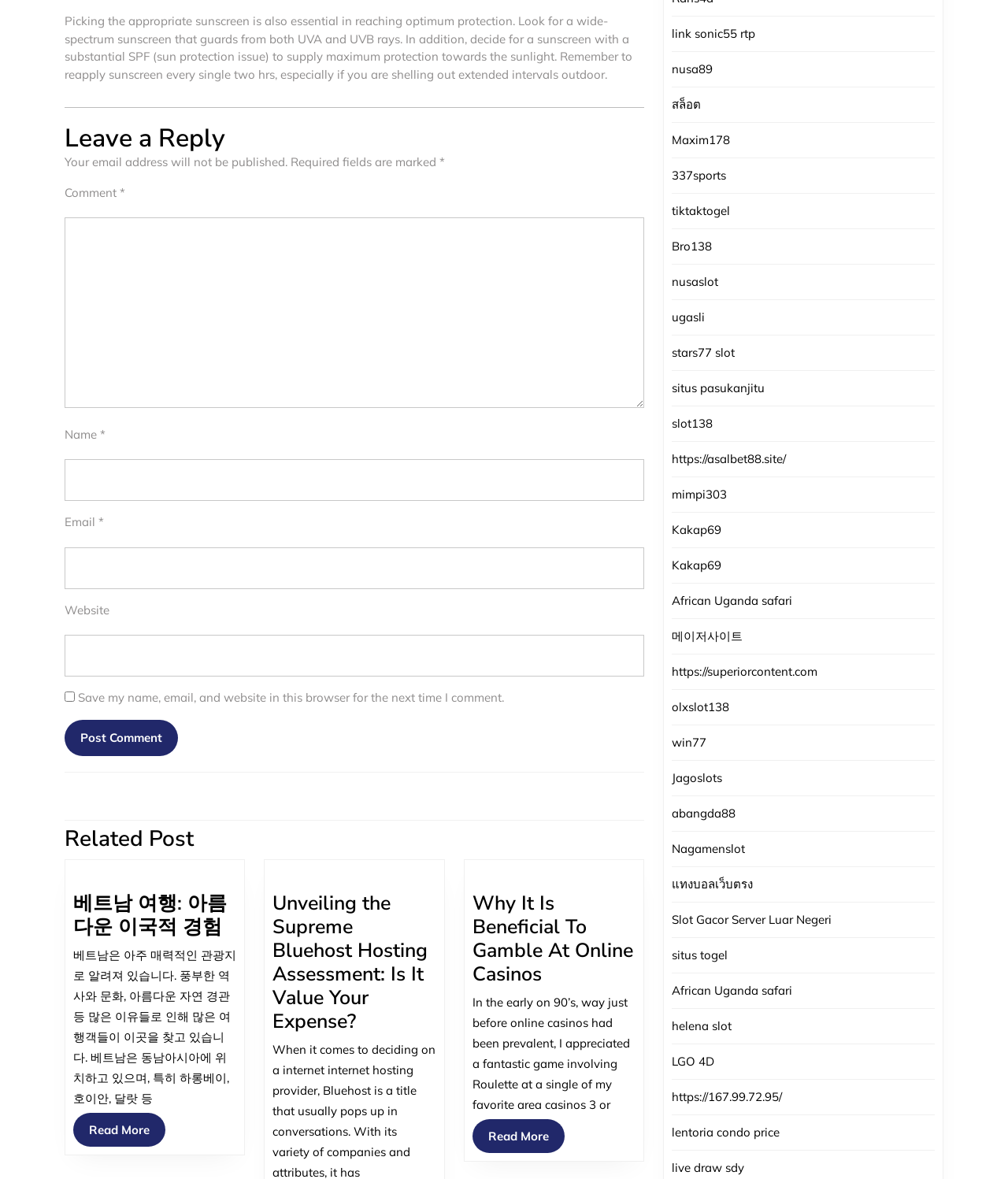Please determine the bounding box coordinates of the section I need to click to accomplish this instruction: "Read more about '베트남 여행: 아름다운 이국적 경험'".

[0.073, 0.755, 0.225, 0.797]